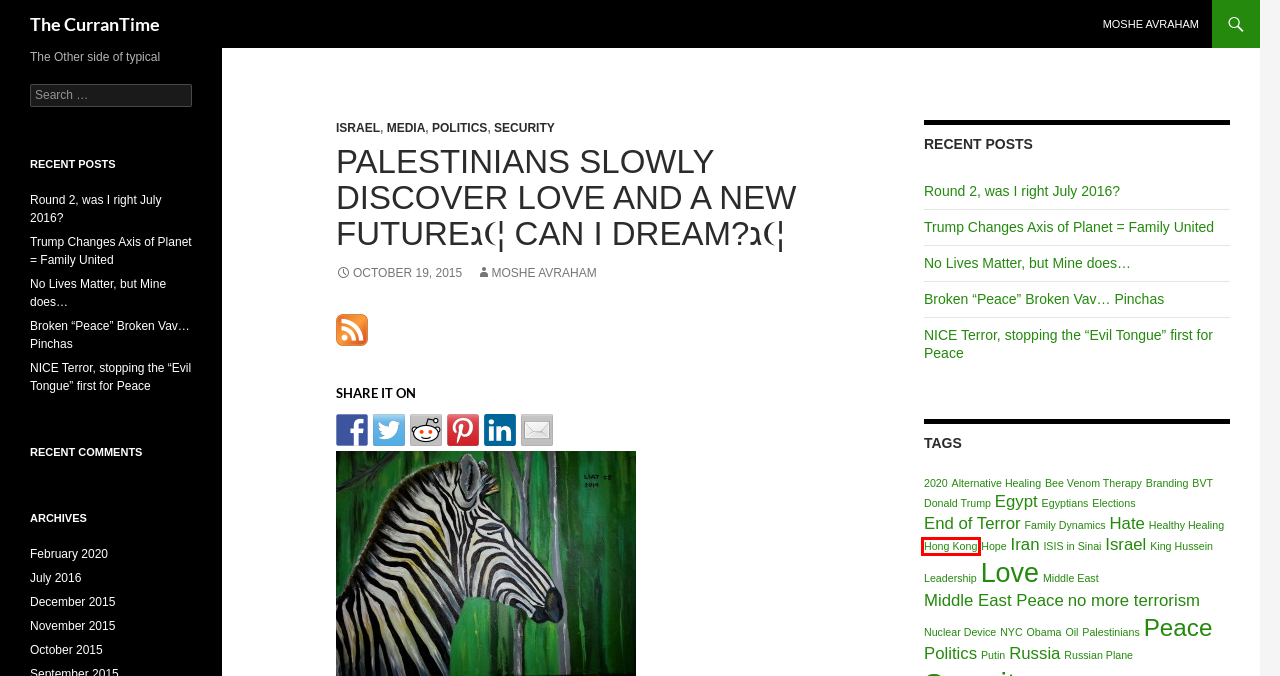You have a screenshot showing a webpage with a red bounding box highlighting an element. Choose the webpage description that best fits the new webpage after clicking the highlighted element. The descriptions are:
A. Hong Kong Archives - The CurranTime
B. Black LIves Matter and Blue LIves Matter, My life matters...
C. NICE Terror, stopping the "Evil Tongue" first for Peace - The CurranTime
D. Branding Archives - The CurranTime
E. no more terrorism Archives - The CurranTime
F. Alternative Healing Archives - The CurranTime
G. Security Archives - The CurranTime
H. Peace Archives - The CurranTime

A